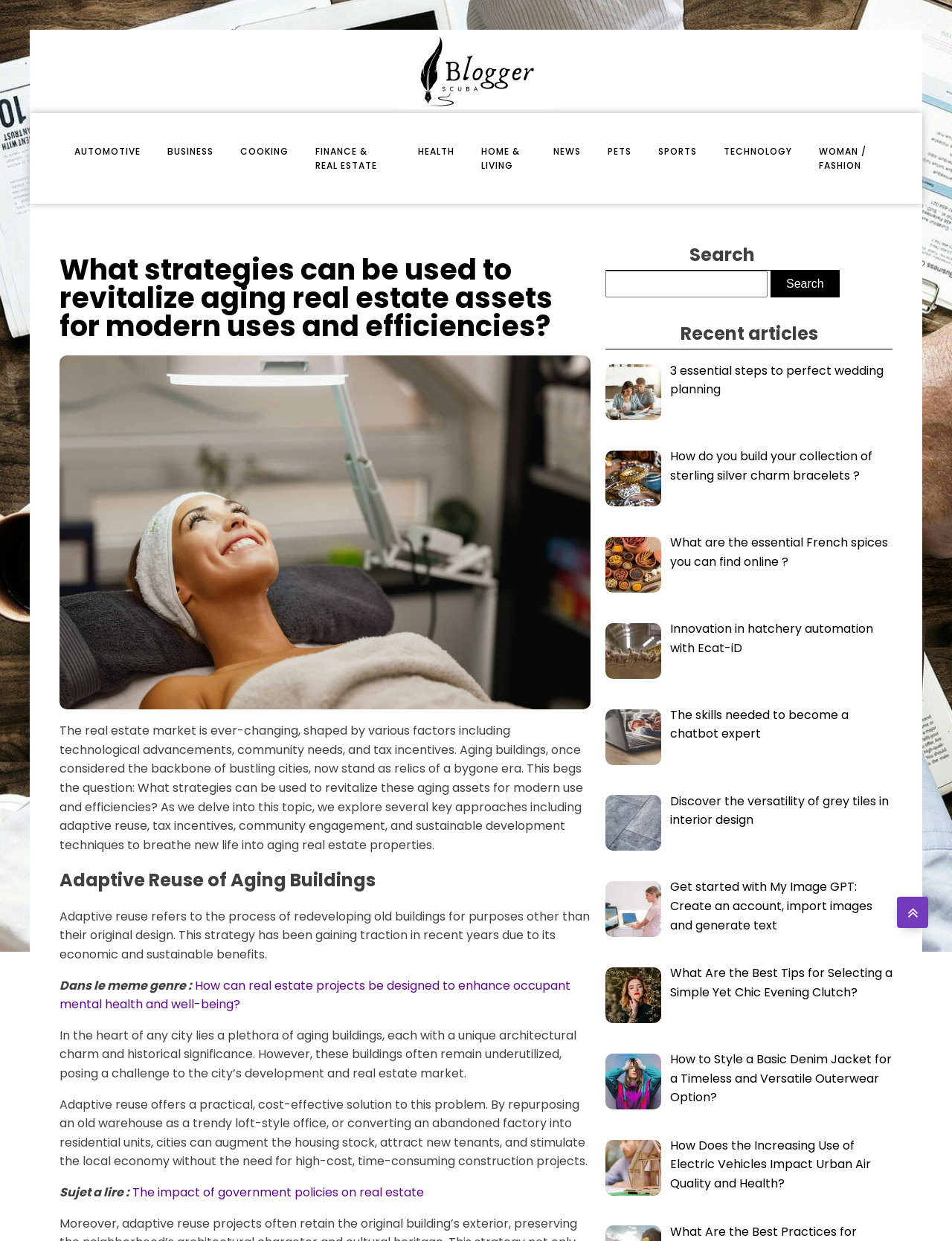Provide the bounding box coordinates of the HTML element this sentence describes: "business". The bounding box coordinates consist of four float numbers between 0 and 1, i.e., [left, top, right, bottom].

[0.162, 0.104, 0.238, 0.14]